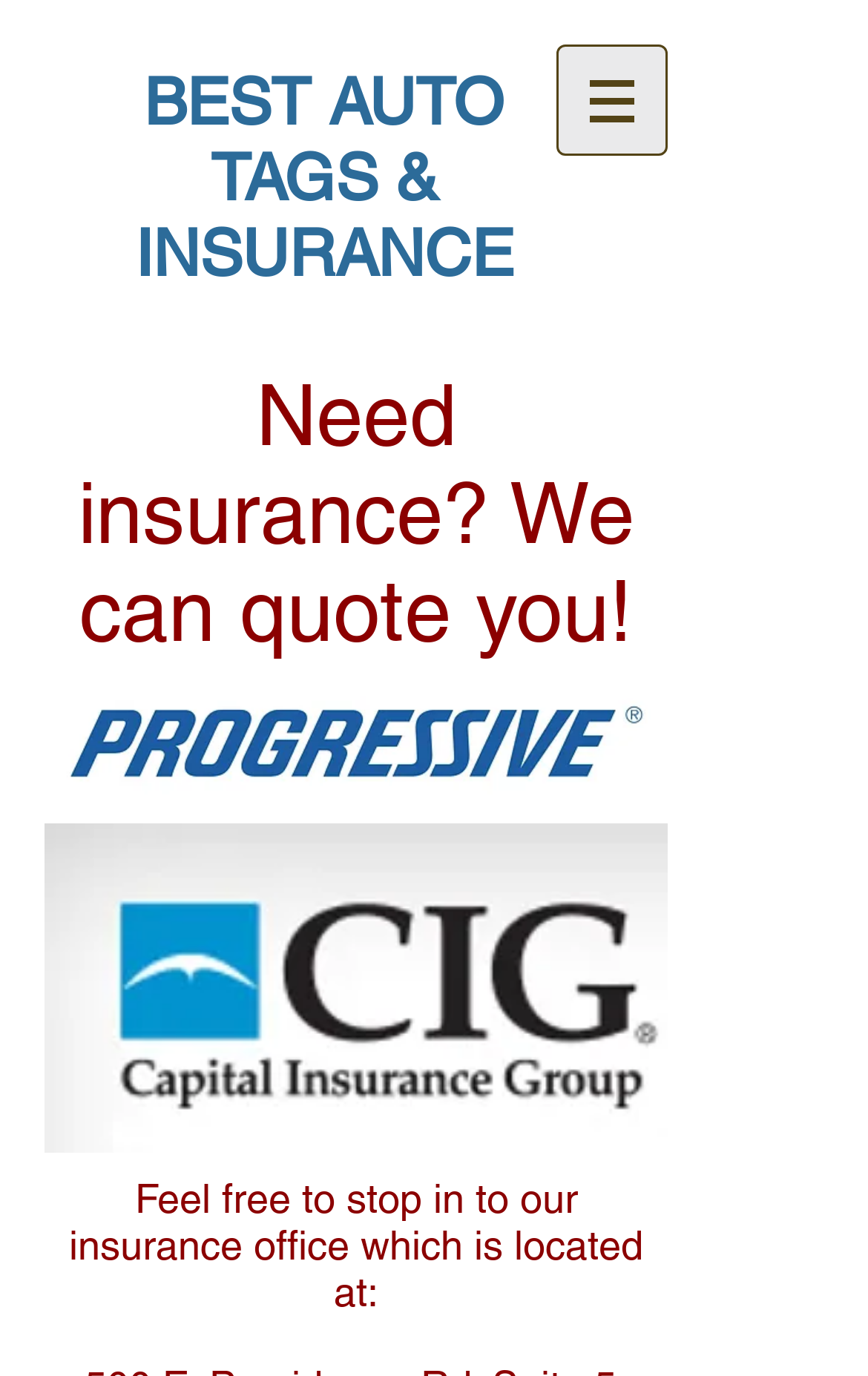Where is the insurance office located?
Answer the question with a detailed explanation, including all necessary information.

The webpage mentions that the insurance office is located at a certain place, but the exact location is not specified. The text 'Feel free to stop in to our insurance office which is located at:' is followed by a blank space, indicating that the location is not provided.